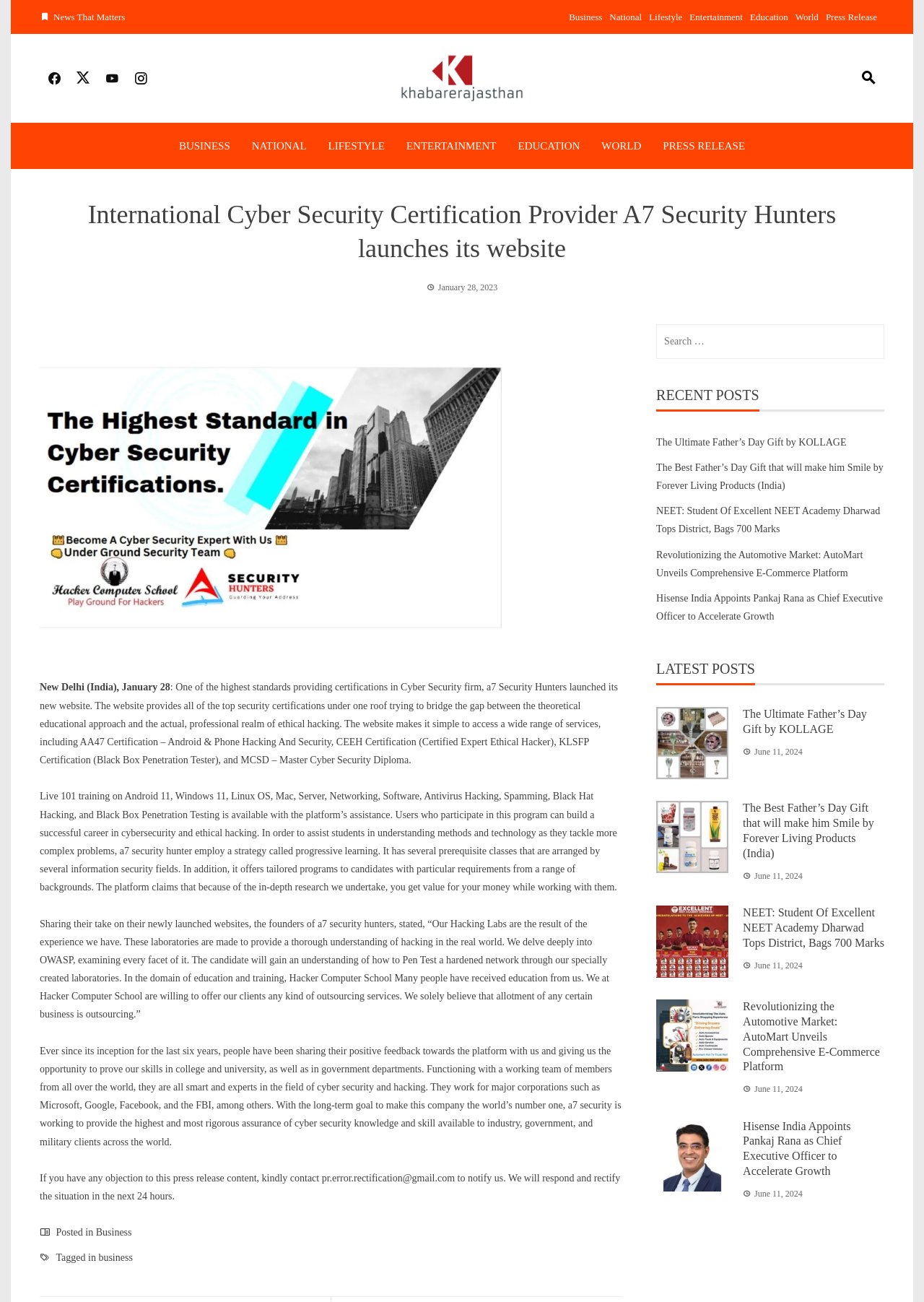Please specify the bounding box coordinates of the clickable region to carry out the following instruction: "Click on the 'Business' link". The coordinates should be four float numbers between 0 and 1, in the format [left, top, right, bottom].

[0.616, 0.009, 0.652, 0.017]